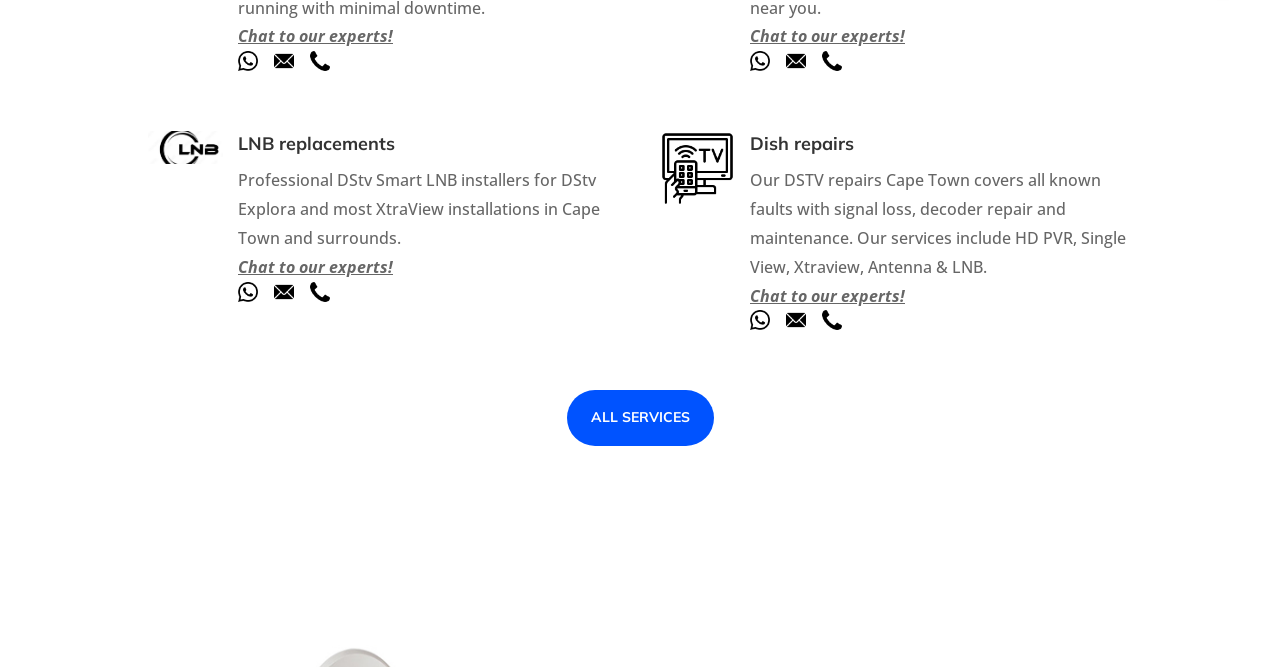What is the service offered for DStv Explora?
Please provide a single word or phrase answer based on the image.

LNB replacements